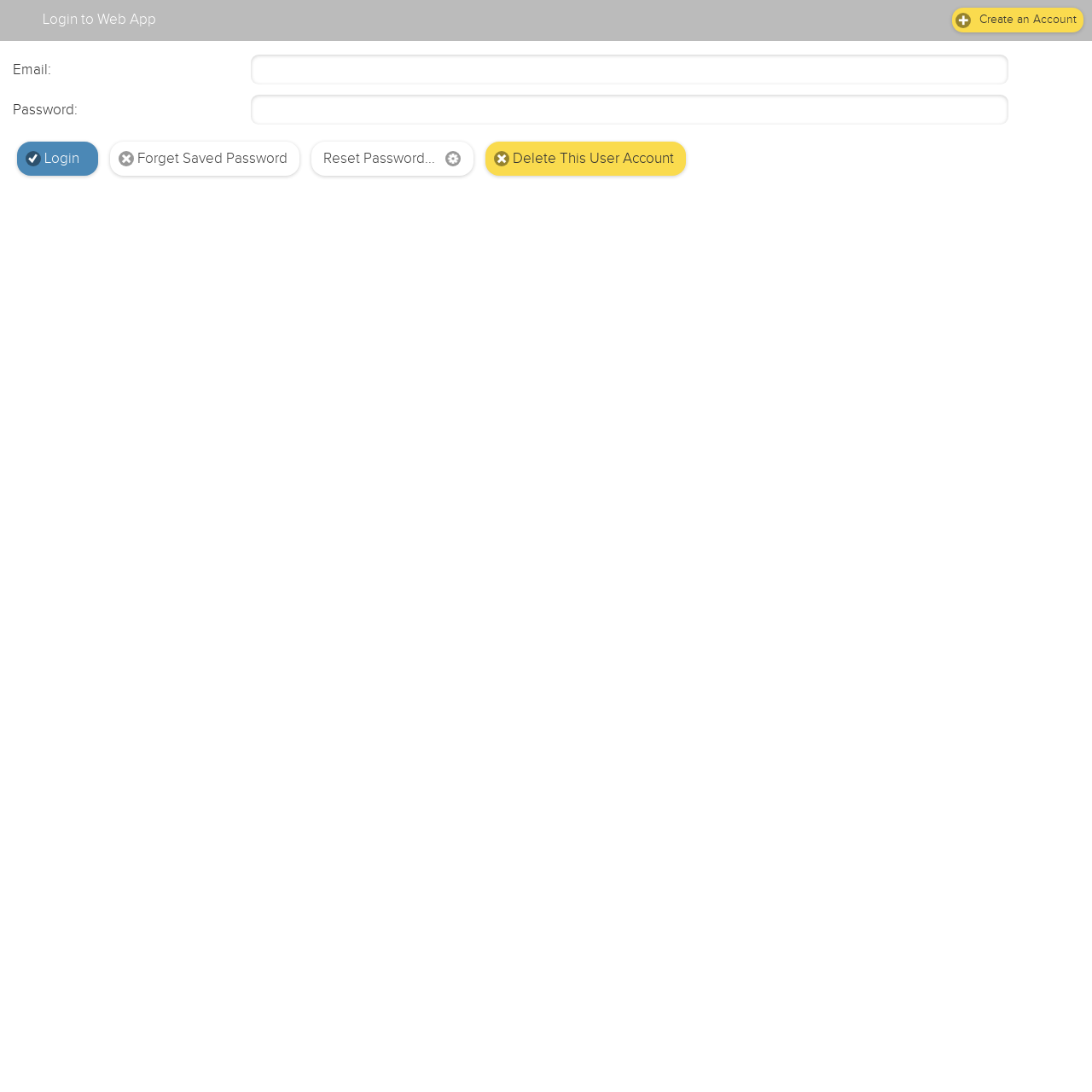Please provide a one-word or short phrase answer to the question:
What is the text above the 'Login' button?

Email: and Password: